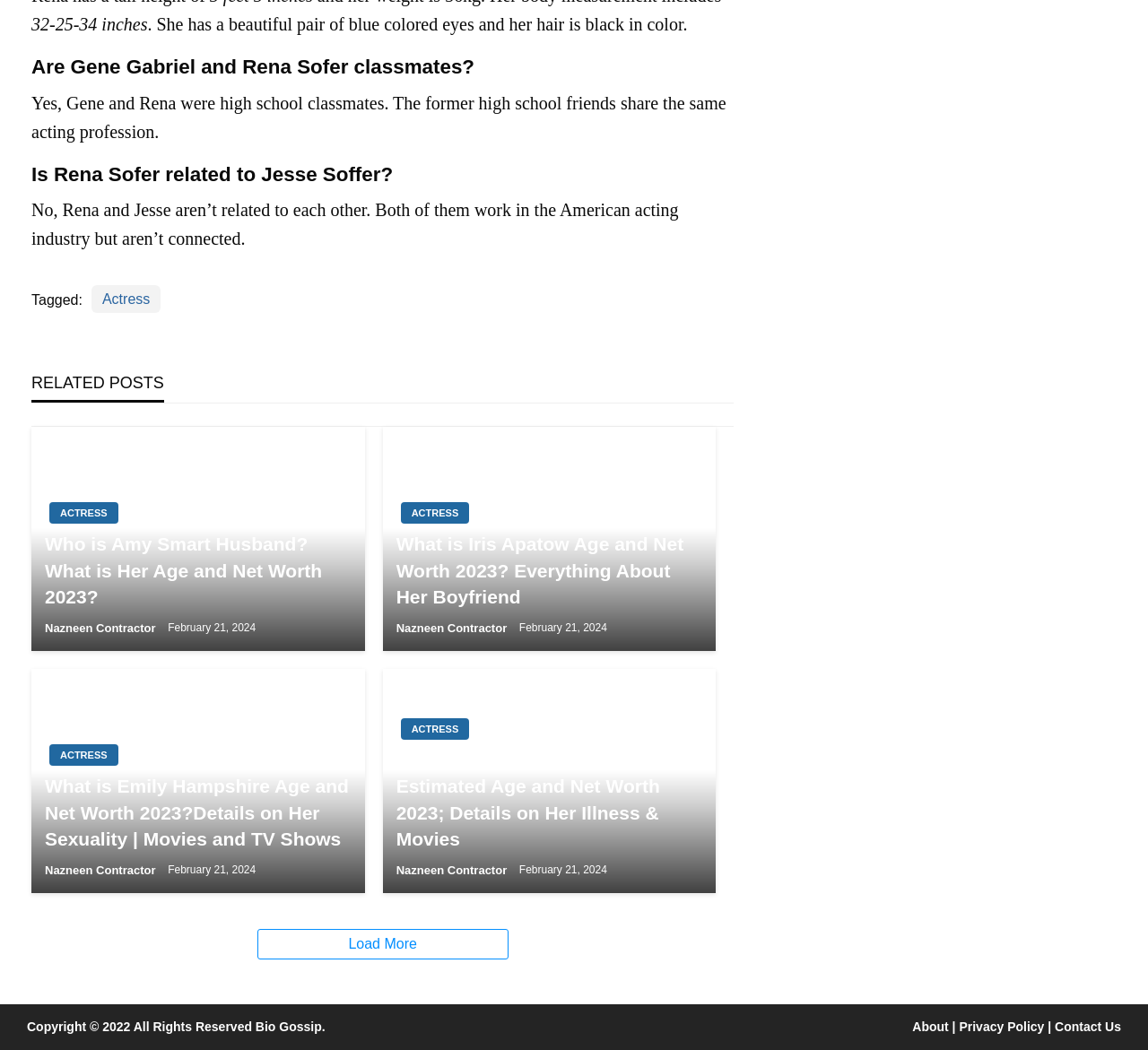What is the topic of the 'RELATED POSTS' section?
Please craft a detailed and exhaustive response to the question.

The 'RELATED POSTS' section appears to be about actresses, as it includes links to articles about Amy Smart, Iris Apatow, Emily Hampshire, and Lea Michele, all of whom are actresses.